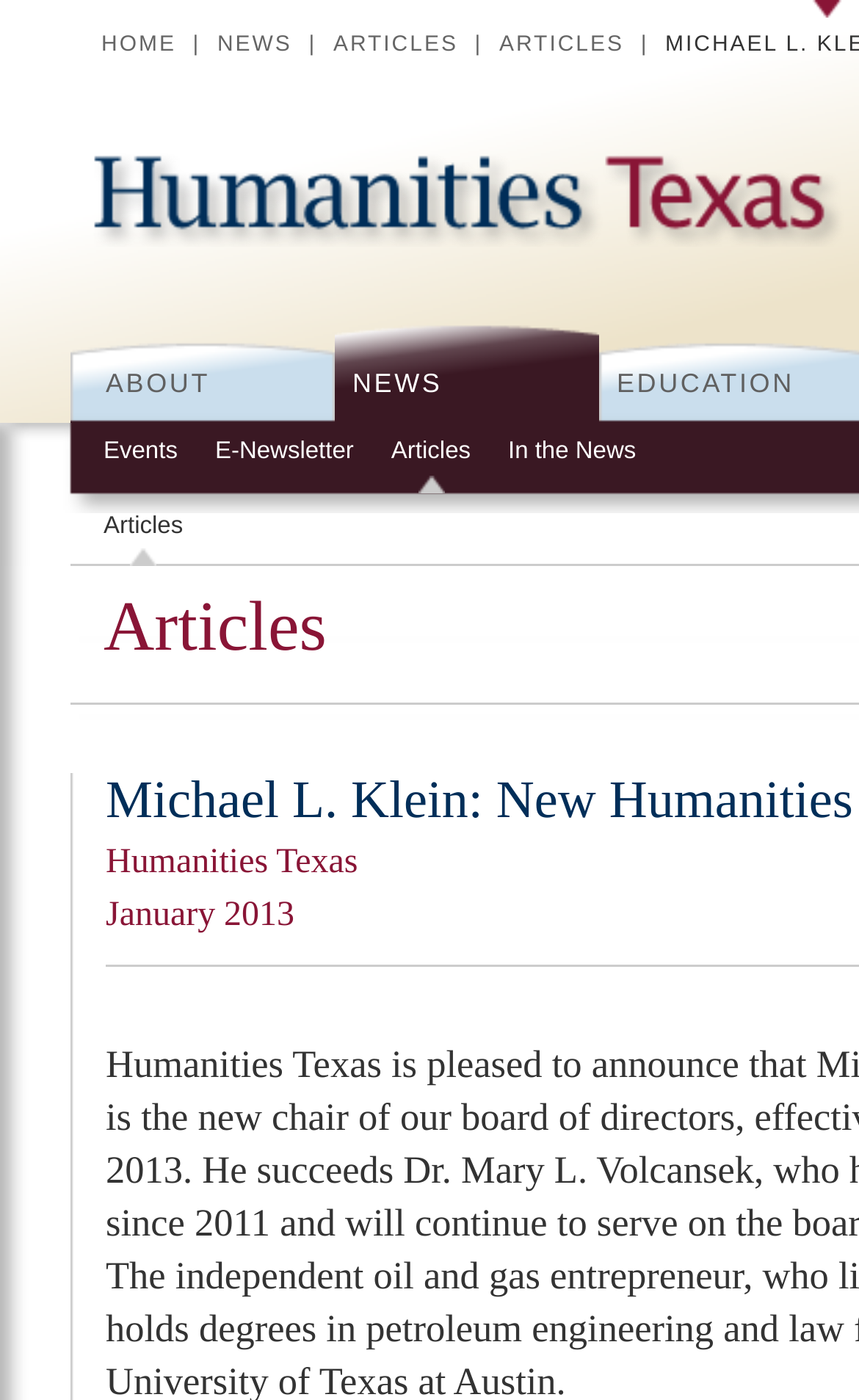Please find the bounding box coordinates in the format (top-left x, top-left y, bottom-right x, bottom-right y) for the given element description. Ensure the coordinates are floating point numbers between 0 and 1. Description: Skip to the main content

[0.0, 0.0, 0.301, 0.002]